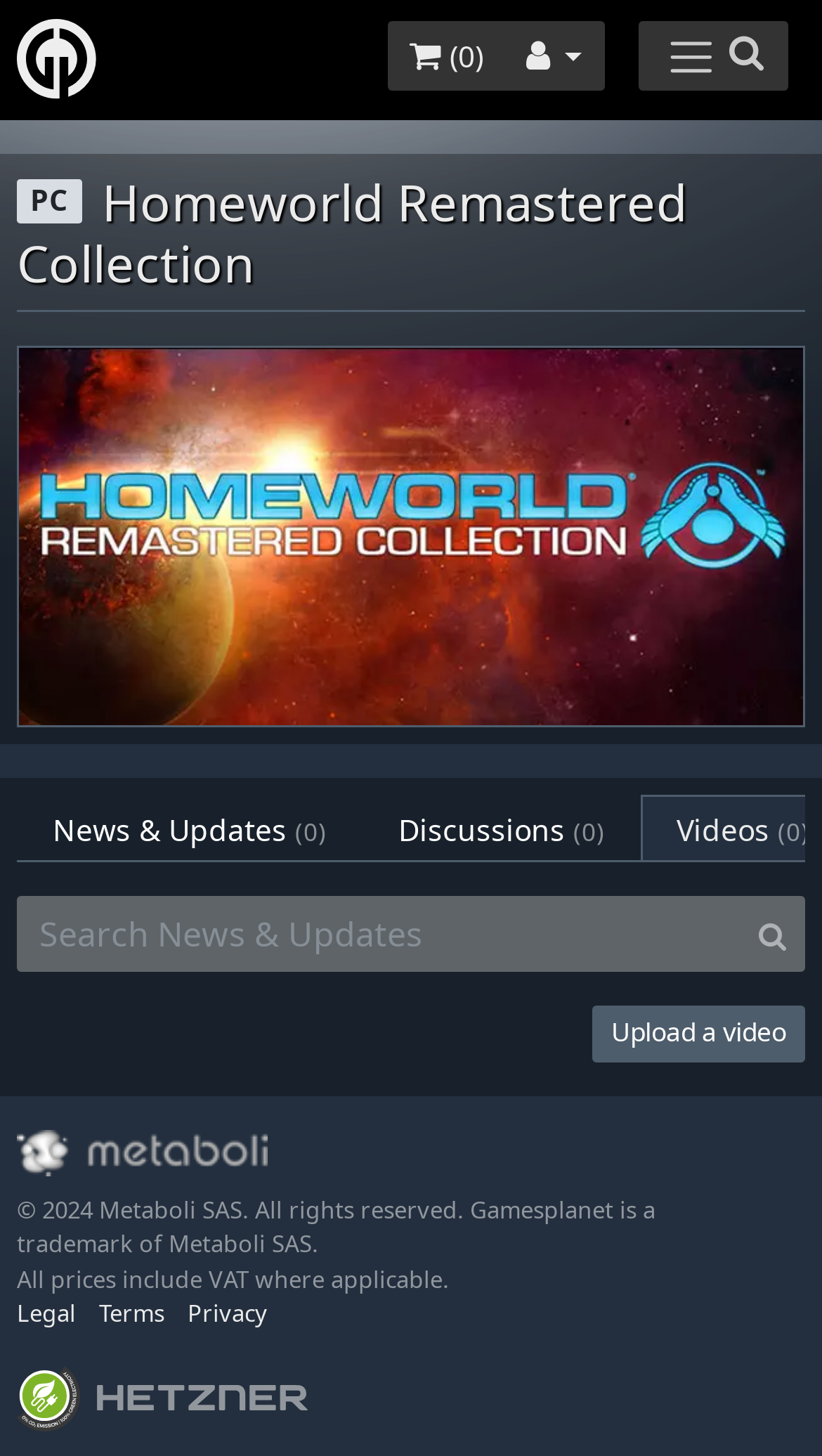Find the bounding box coordinates corresponding to the UI element with the description: "Discussions (0)". The coordinates should be formatted as [left, top, right, bottom], with values as floats between 0 and 1.

[0.441, 0.546, 0.779, 0.593]